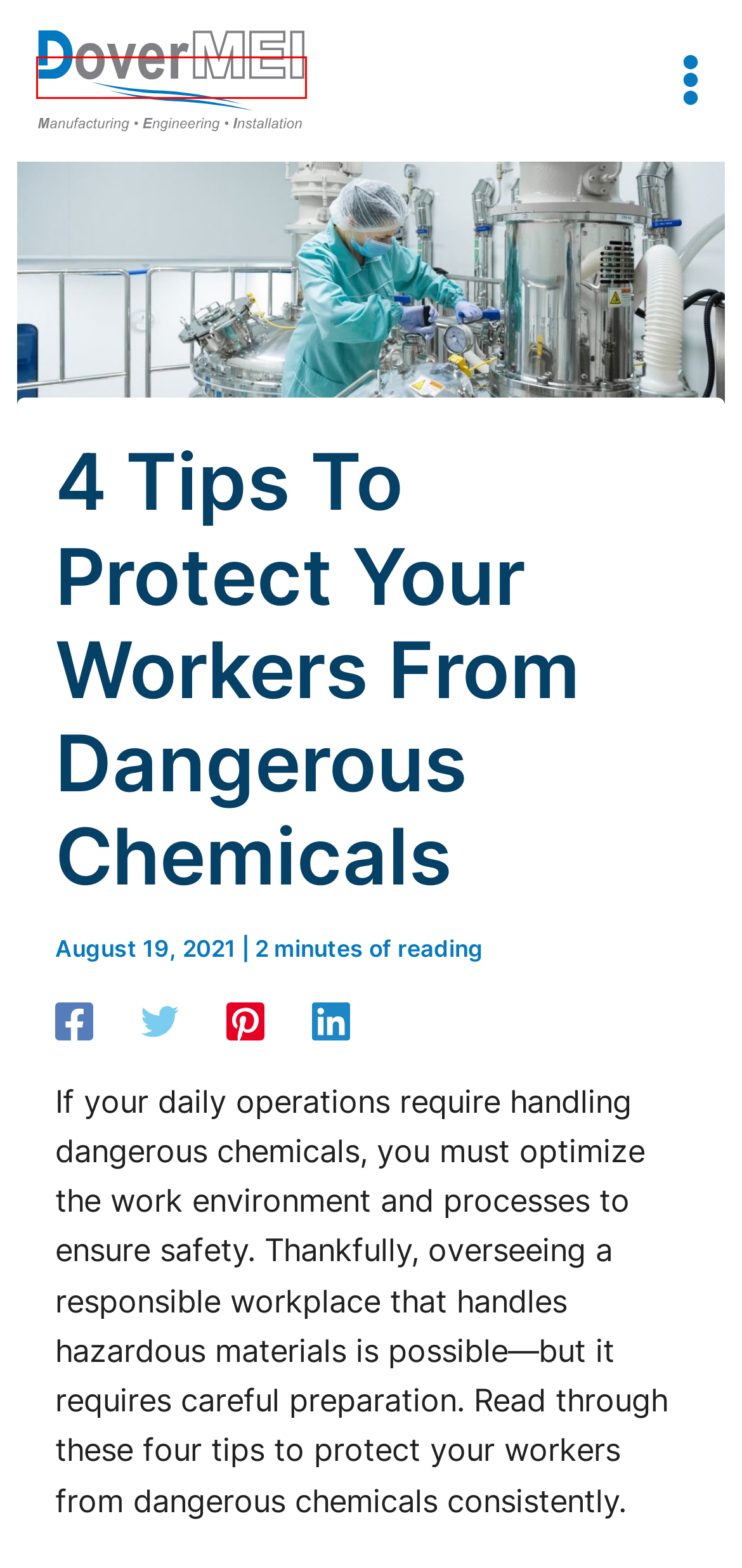You are provided with a screenshot of a webpage where a red rectangle bounding box surrounds an element. Choose the description that best matches the new webpage after clicking the element in the red bounding box. Here are the choices:
A. Contact | DoverMEI
B. Gallery | DoverMEI
C. Material Handling Equipment Services | DoverMEI
D. Push-Pull Mobile Transloaders and Blow Through Screeners
E. QUADPACK Packaging Systems | DoverMEI
F. Resources | DoverMEI
G. Privacy Policy | DoverMEI
H. Bulk Material Handling Equipment Manufacturers | DoverMEI

H